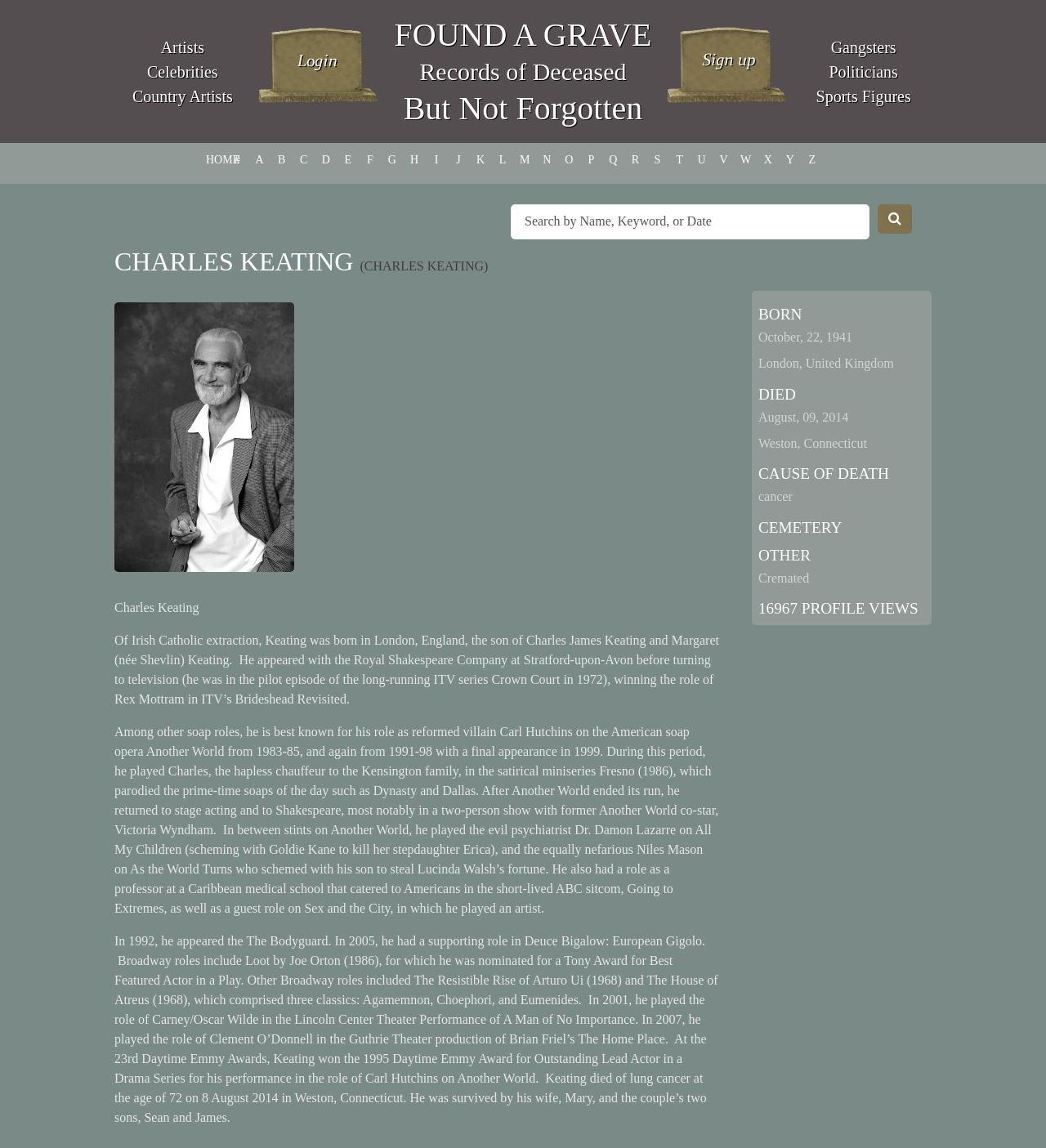Respond to the question below with a single word or phrase:
What is the occupation of Charles Keating?

Actor